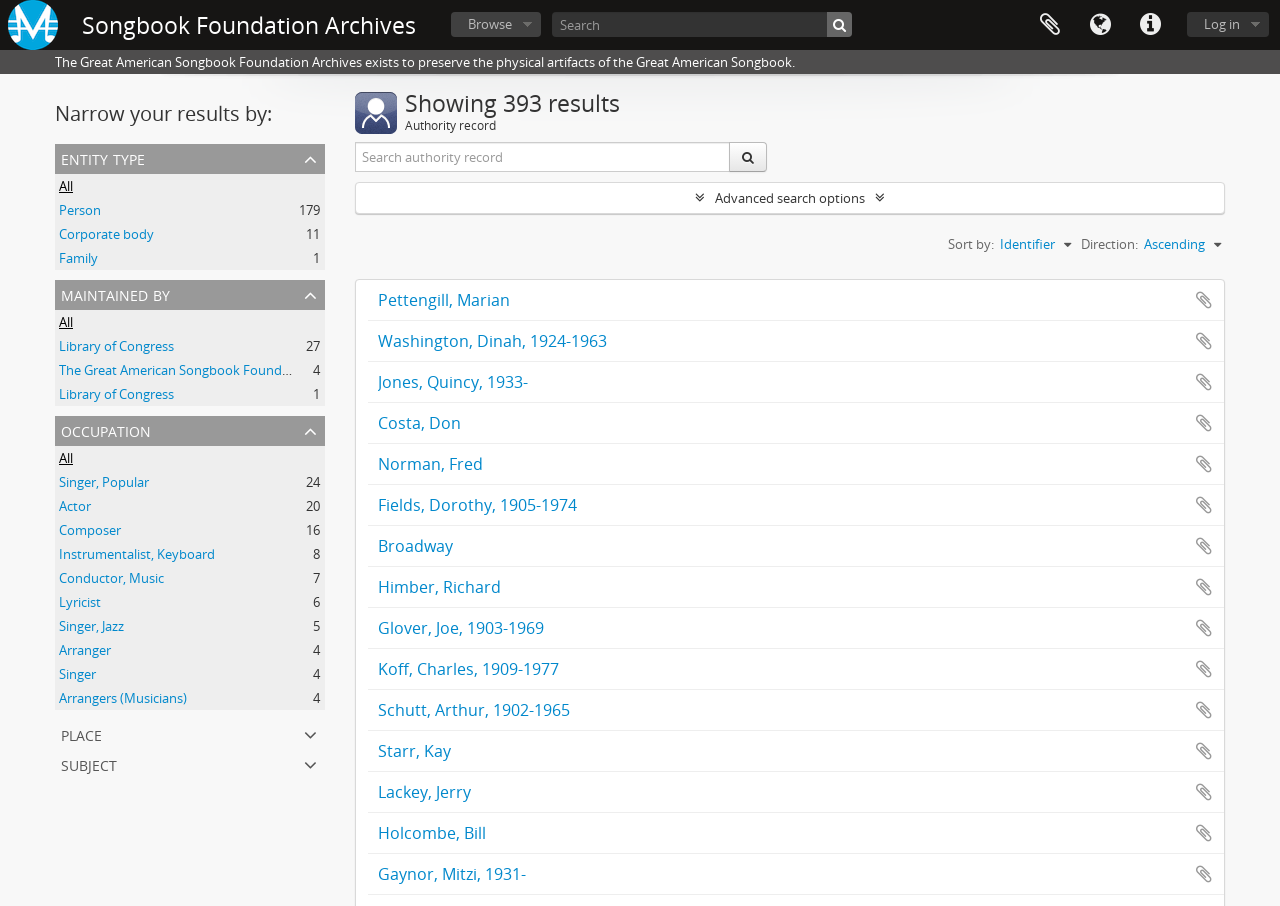Answer the following in one word or a short phrase: 
How many results are shown on the current page?

393